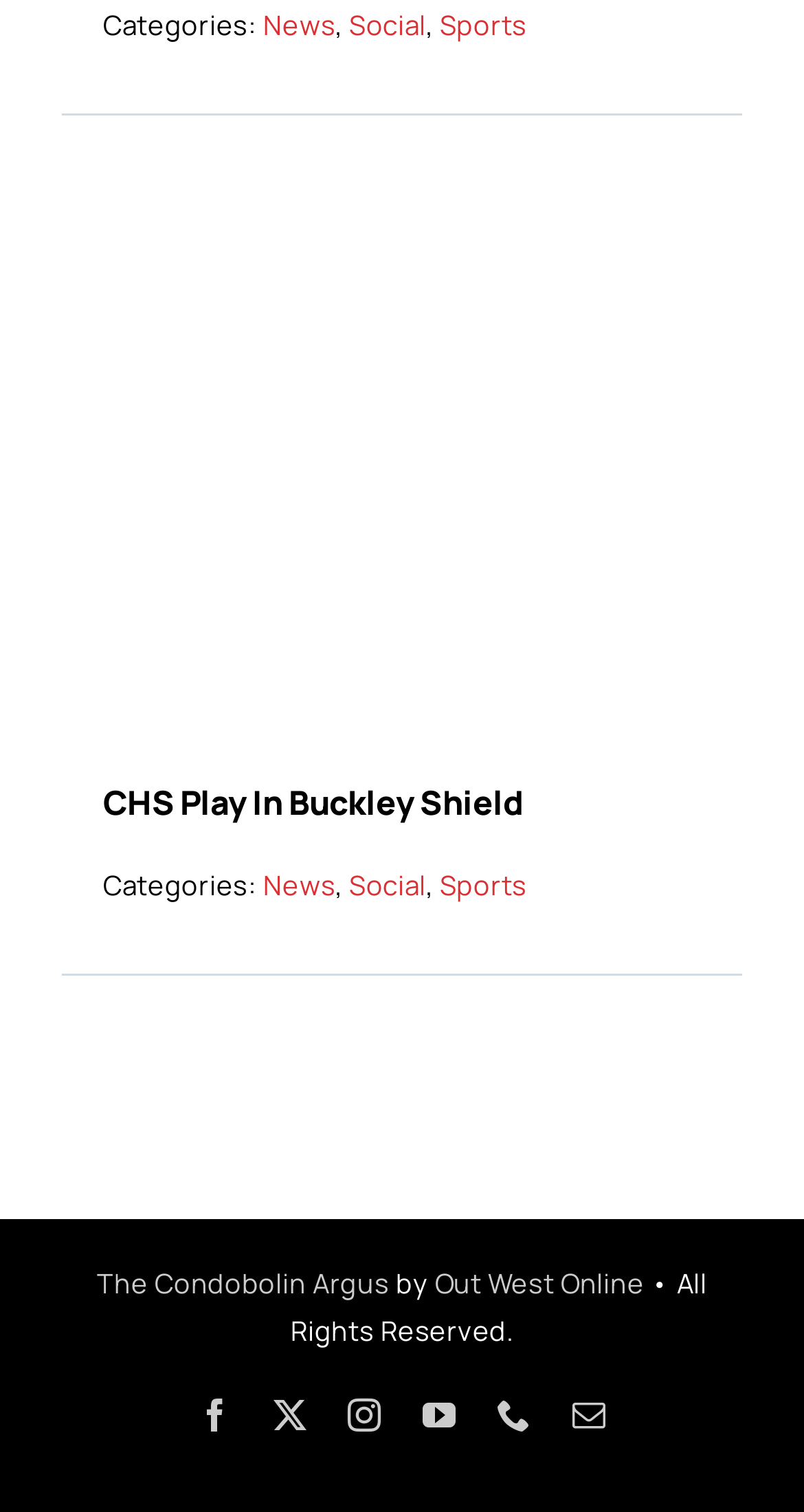Locate the bounding box coordinates of the clickable region necessary to complete the following instruction: "Contact via phone". Provide the coordinates in the format of four float numbers between 0 and 1, i.e., [left, top, right, bottom].

[0.619, 0.925, 0.66, 0.947]